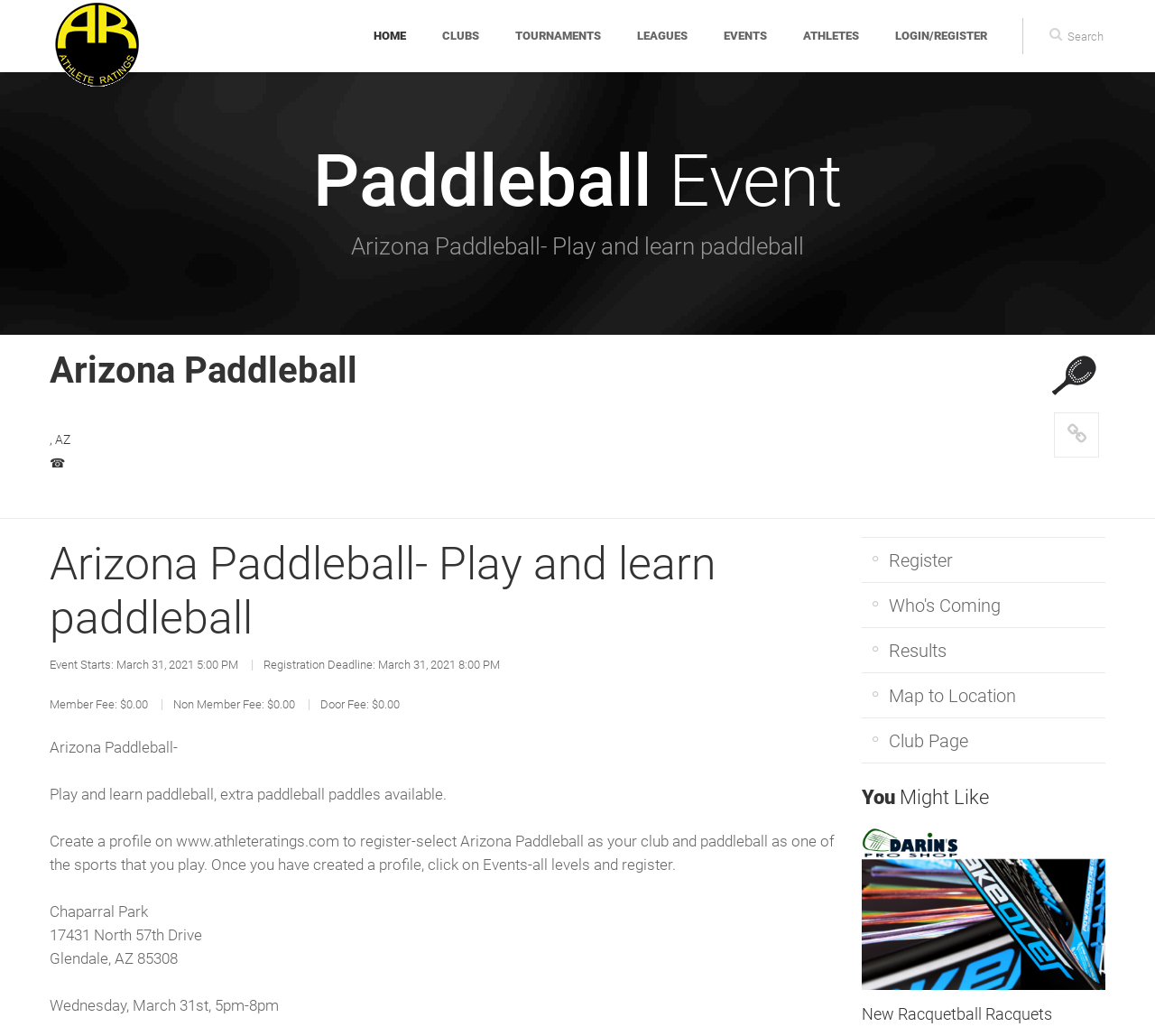Please provide a comprehensive answer to the question below using the information from the image: What is the address of the event location?

I found the address of the event location by looking at the section below the 'Paddleball Event' heading. The exact text is '17431 North 57th Drive' and 'Glendale, AZ 85308'.